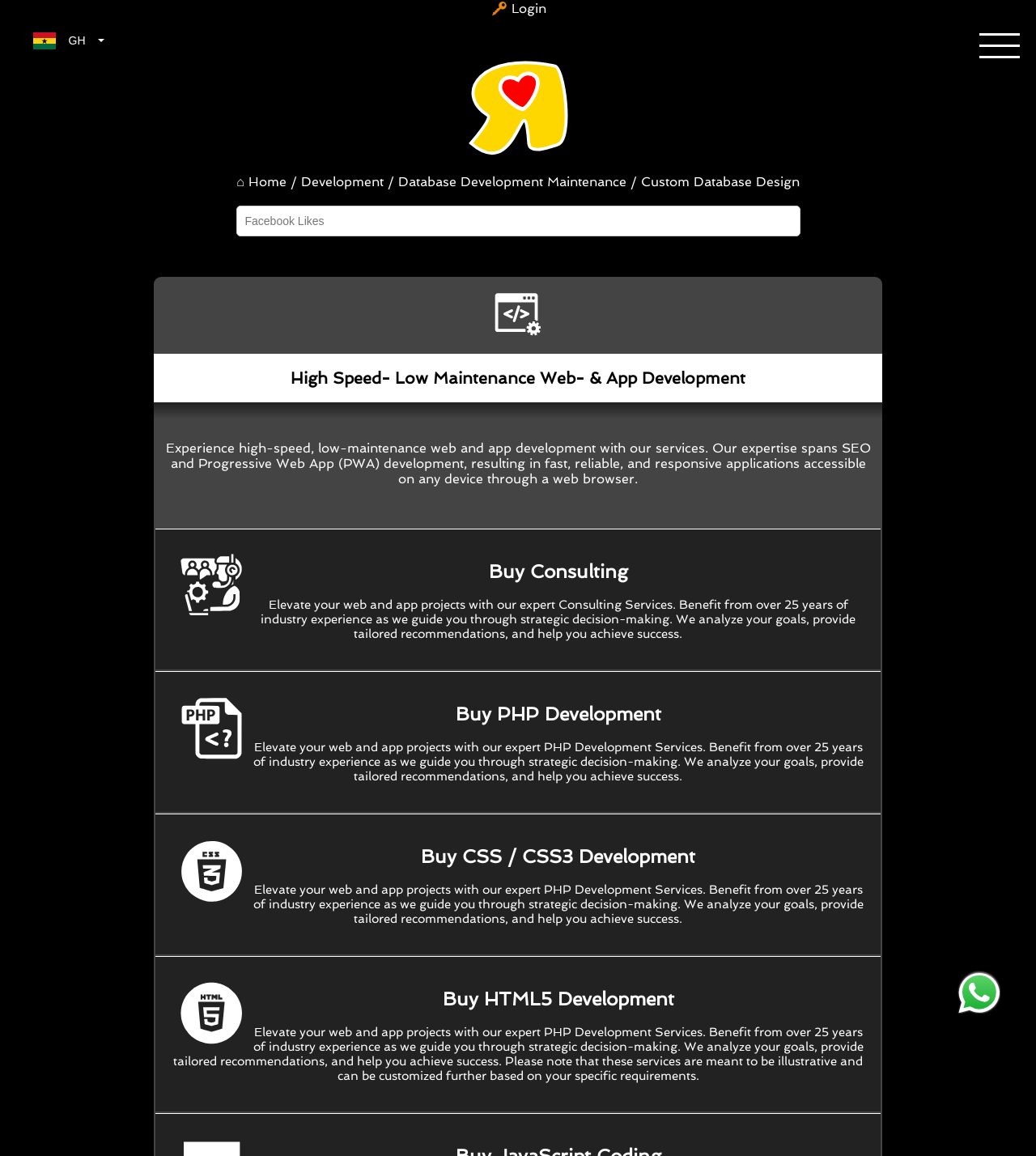Provide the bounding box for the UI element matching this description: "Search All Jobs".

None